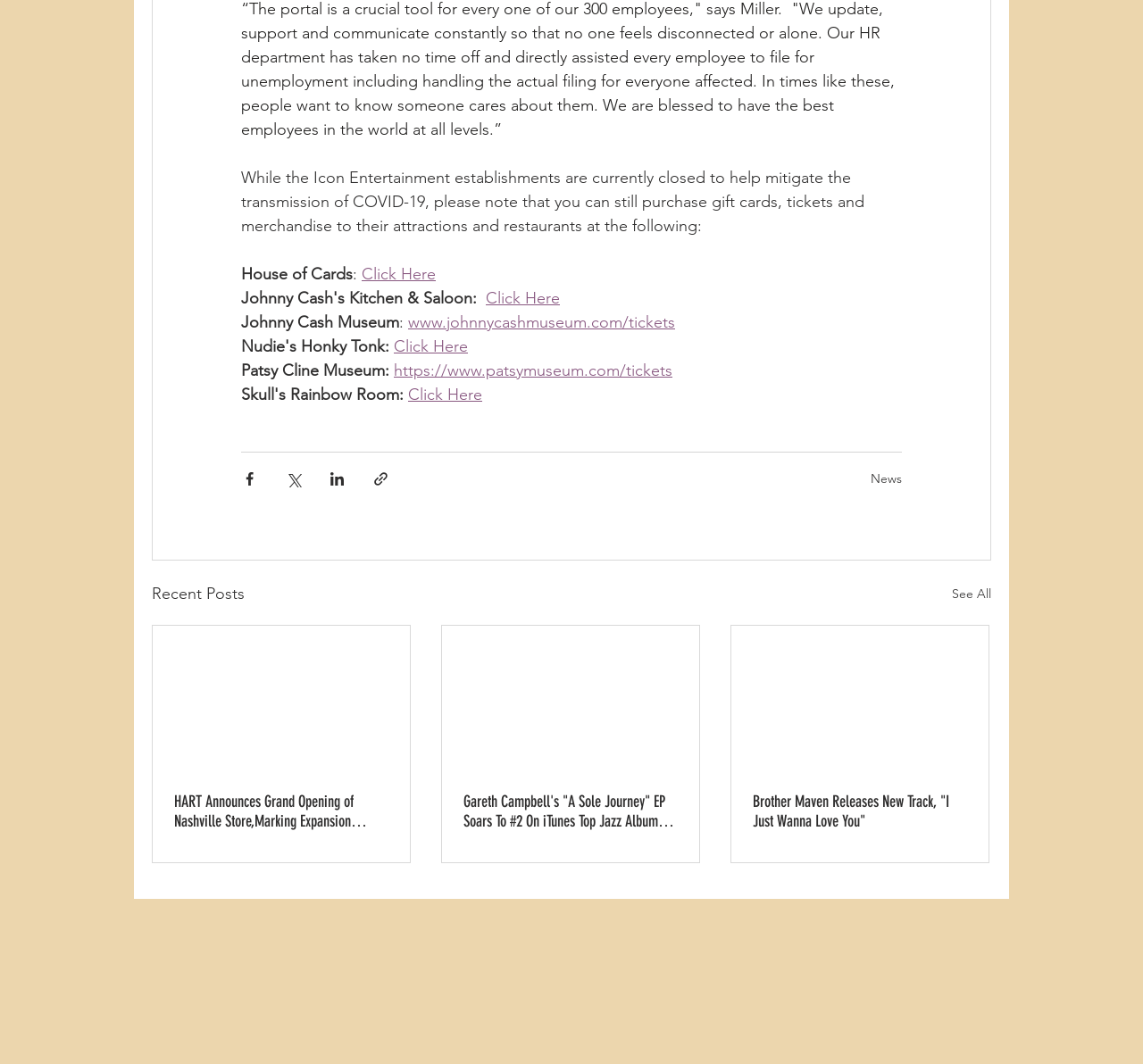Given the element description www.johnnycashmuseum.com/tickets, identify the bounding box coordinates for the UI element on the webpage screenshot. The format should be (top-left x, top-left y, bottom-right x, bottom-right y), with values between 0 and 1.

[0.357, 0.293, 0.591, 0.312]